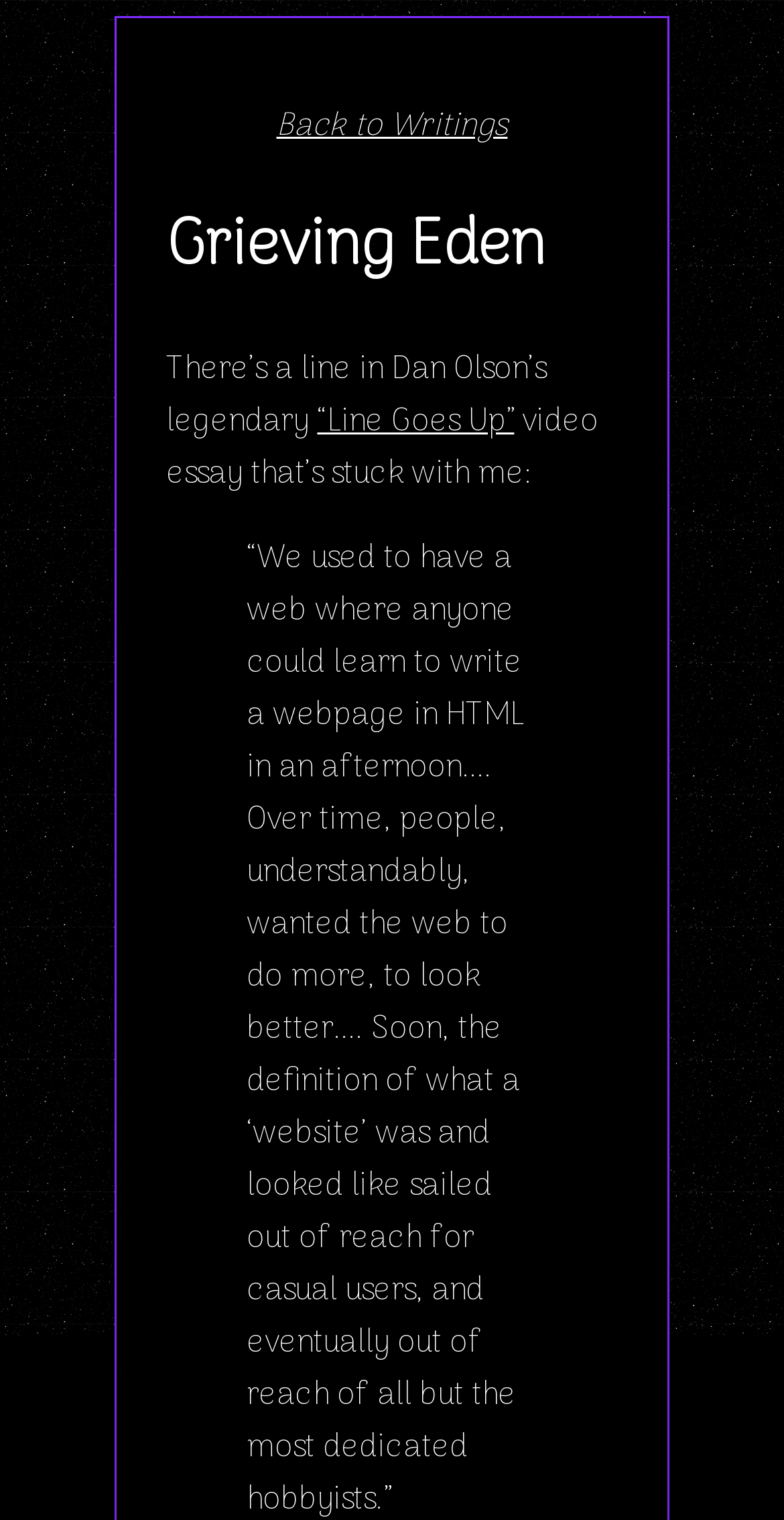Determine the bounding box for the described HTML element: "Back to Writings". Ensure the coordinates are four float numbers between 0 and 1 in the format [left, top, right, bottom].

[0.353, 0.066, 0.647, 0.101]